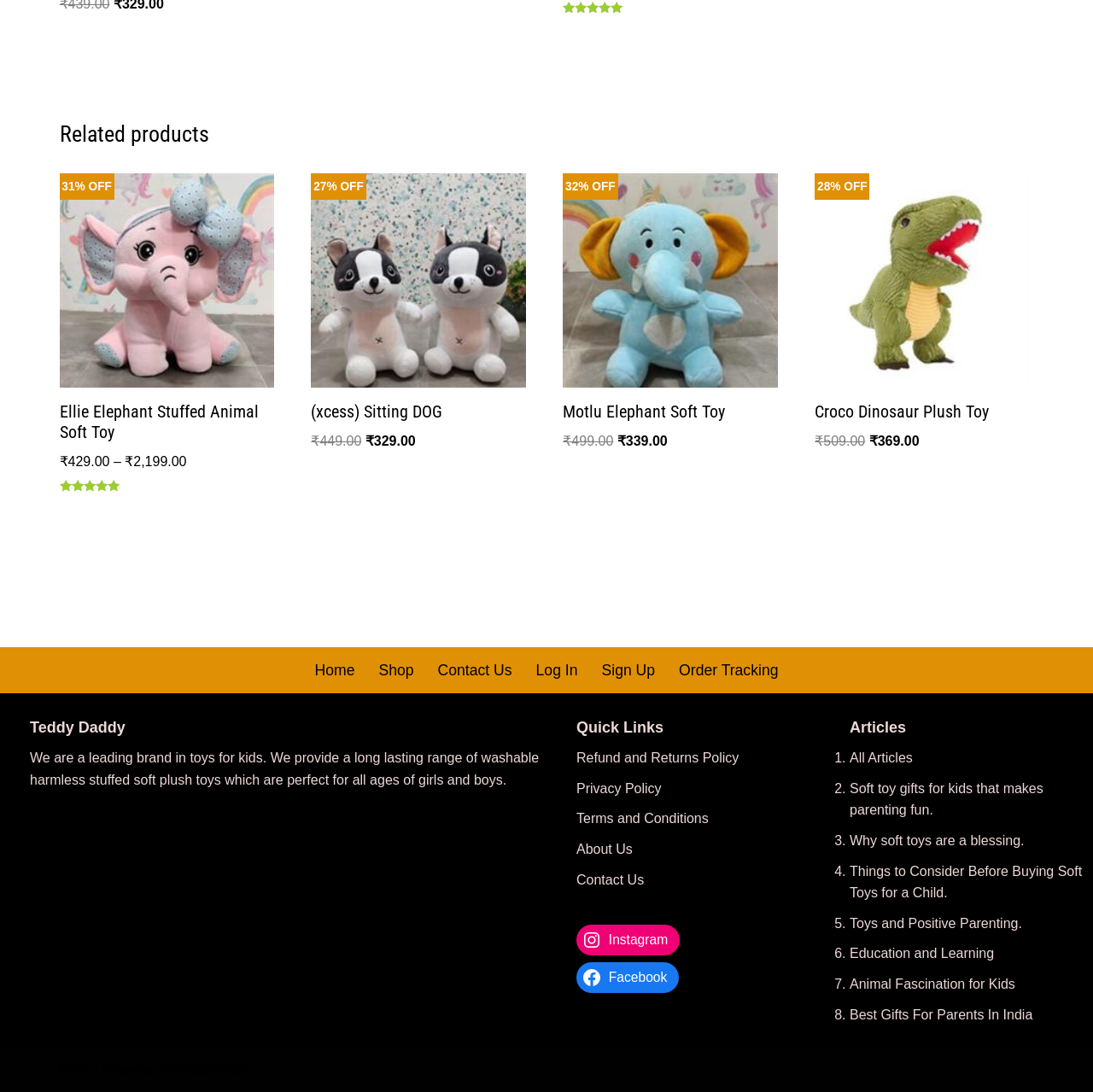Given the element description Terms and Conditions, specify the bounding box coordinates of the corresponding UI element in the format (top-left x, top-left y, bottom-right x, bottom-right y). All values must be between 0 and 1.

[0.527, 0.743, 0.648, 0.756]